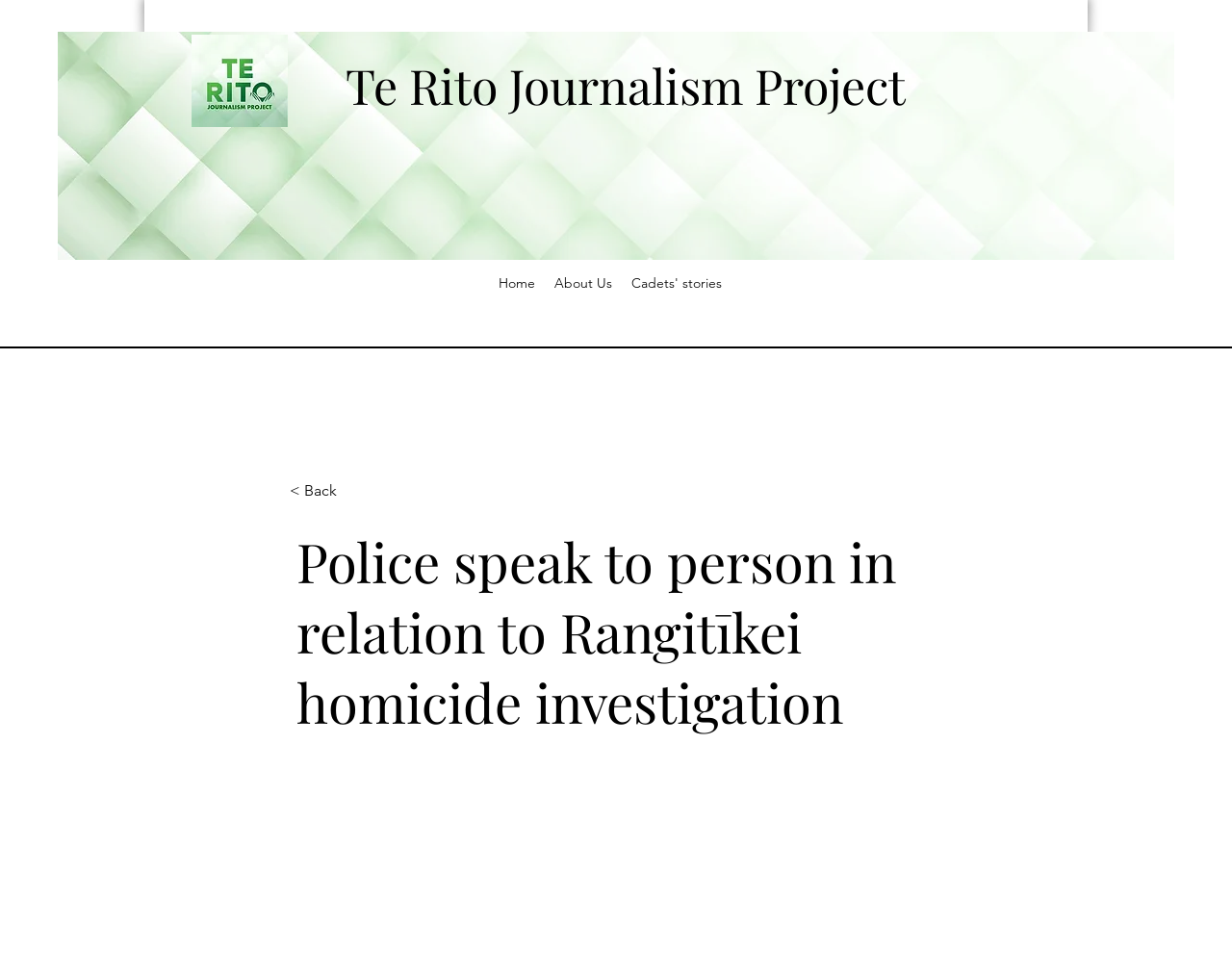Provide a one-word or short-phrase response to the question:
What is the background image of the webpage?

TR weave background